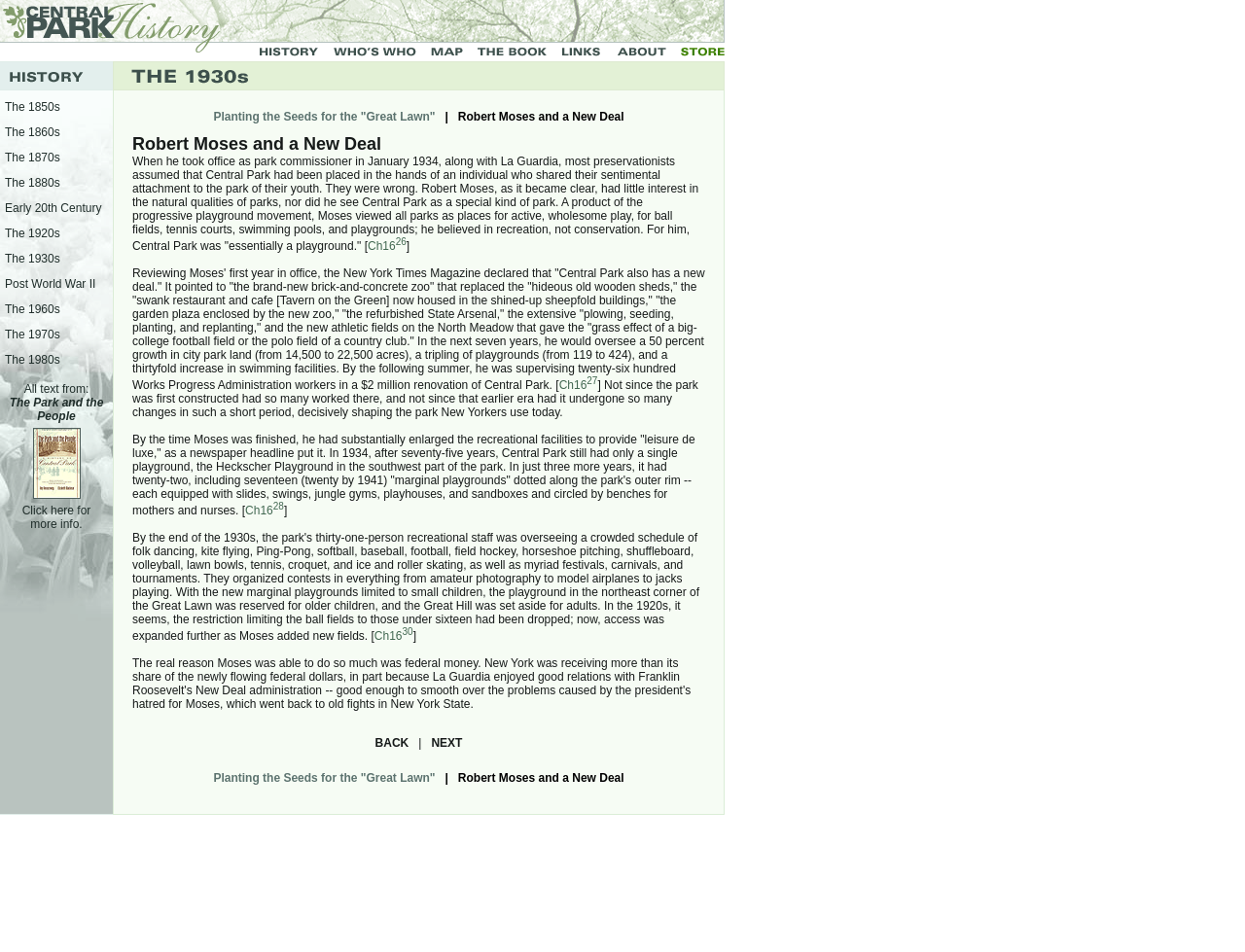Given the description of the UI element: "ELECTRICAL INSTALLATION MATERIAL / TOOLS", predict the bounding box coordinates in the form of [left, top, right, bottom], with each value being a float between 0 and 1.

None